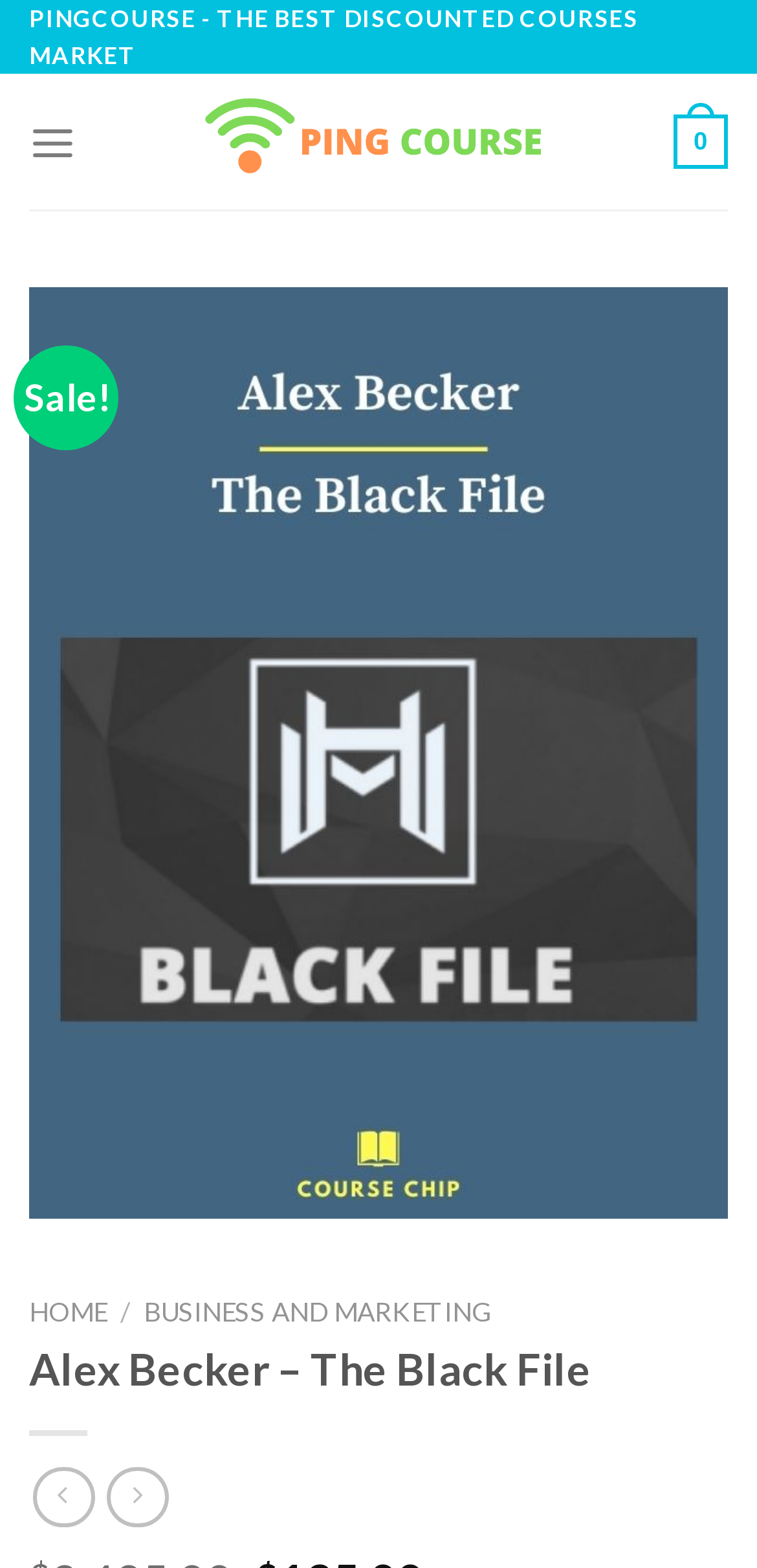Offer a meticulous description of the webpage's structure and content.

The webpage appears to be a course marketplace, specifically PINGCOURSE, which offers discounted courses. At the top-left corner, there is a static text "PINGCOURSE - THE BEST DISCOUNTED COURSES MARKET" followed by a link with the same text and an image. 

To the right of the image, there is a link labeled "Menu" which is not expanded. Below the top section, there is a link with the text "0" and a layout table containing a static text "Sale!". 

On the right side of the page, there is a link with an image that takes up most of the vertical space. Below this image, there are navigation links, including "HOME", a separator "/", and "BUSINESS AND MARKETING". 

At the bottom of the page, there is a heading "Alex Becker – The Black File" followed by two links with icons. A "Go to top" link is located at the bottom-right corner of the page.